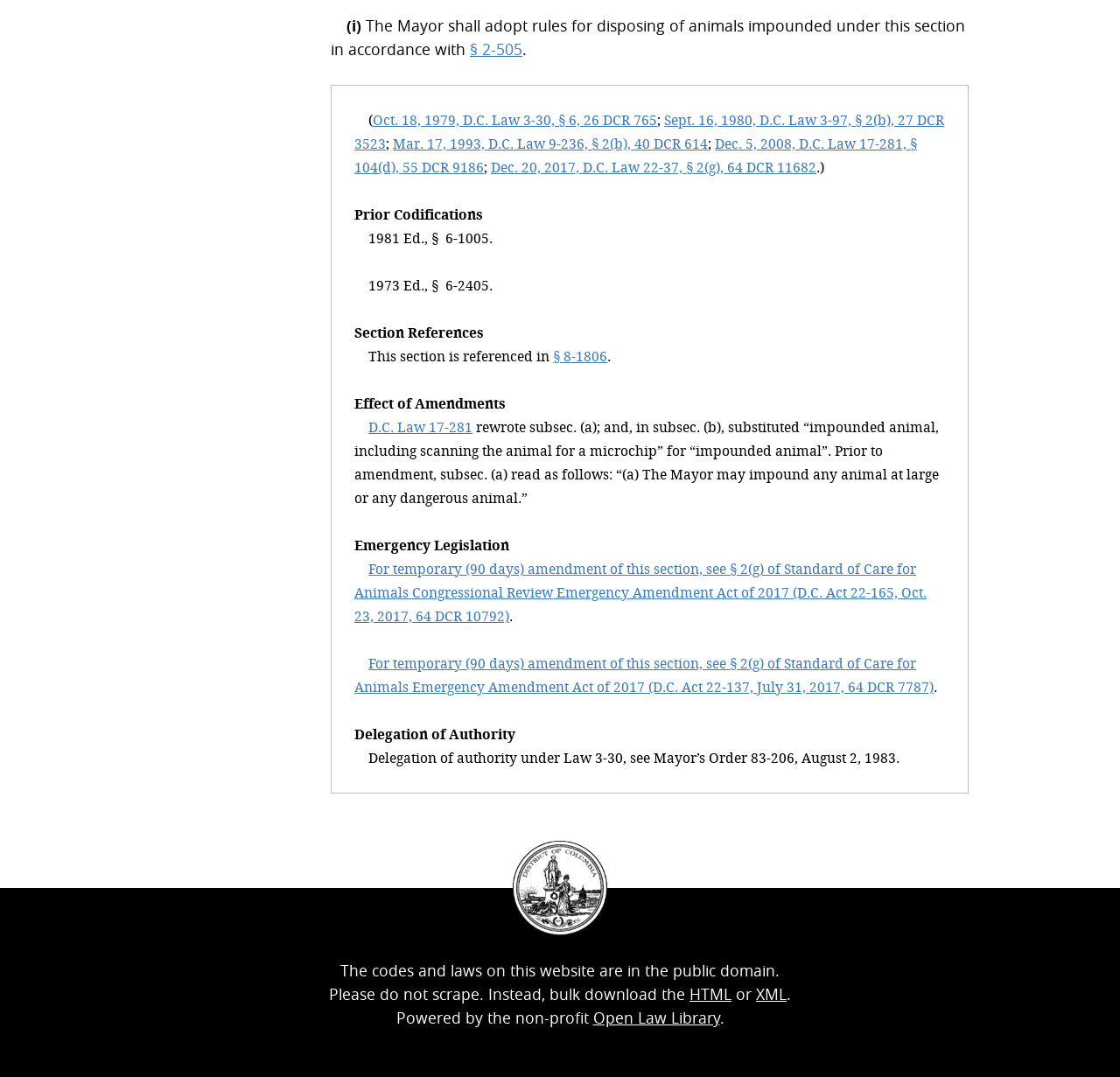Bounding box coordinates should be provided in the format (top-left x, top-left y, bottom-right x, bottom-right y) with all values between 0 and 1. Identify the bounding box for this UI element: D.C. Law 17-281

[0.329, 0.388, 0.422, 0.405]